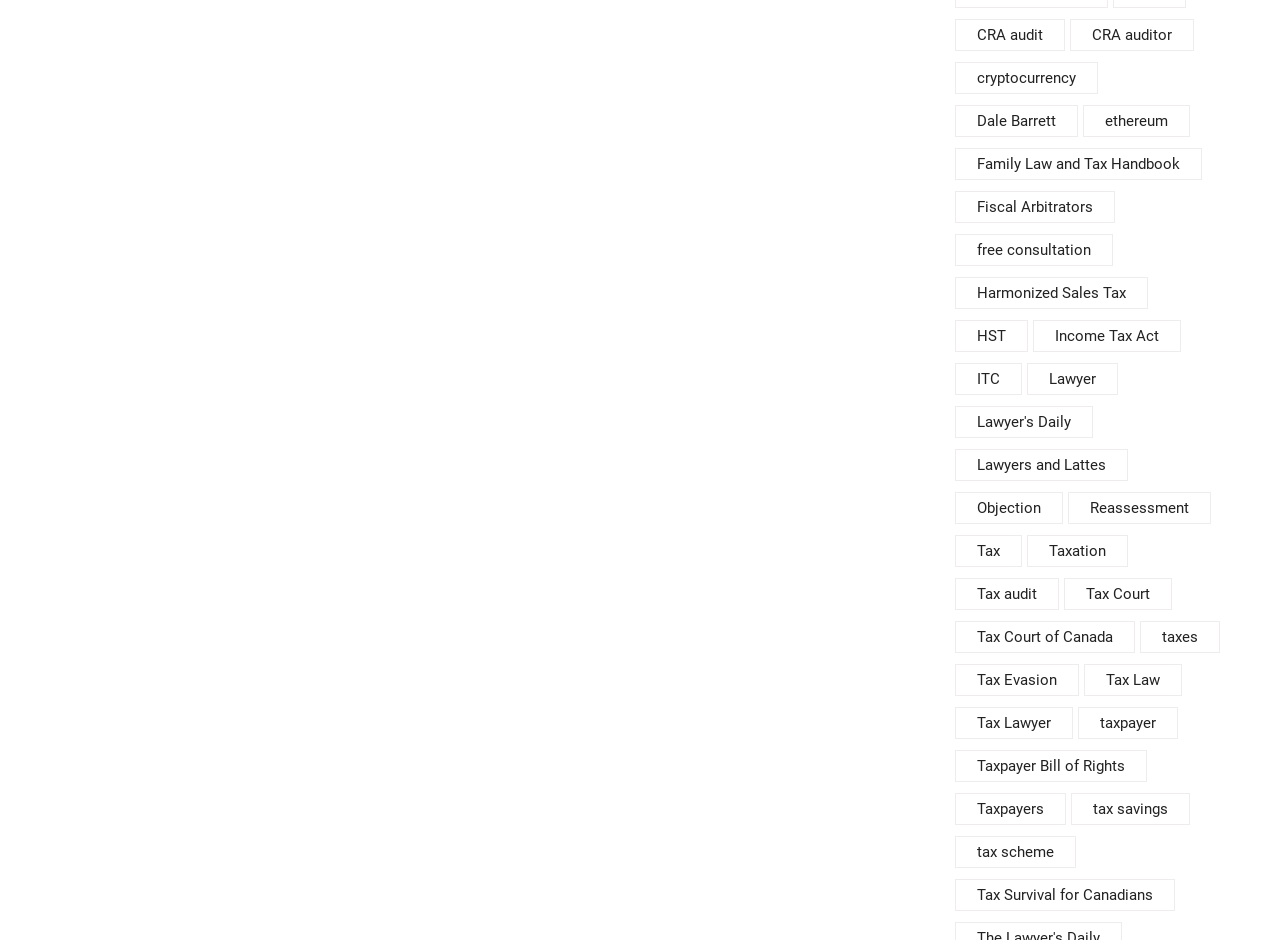Identify the bounding box coordinates of the clickable region necessary to fulfill the following instruction: "Get information on Family Law and Tax Handbook". The bounding box coordinates should be four float numbers between 0 and 1, i.e., [left, top, right, bottom].

[0.746, 0.157, 0.939, 0.191]